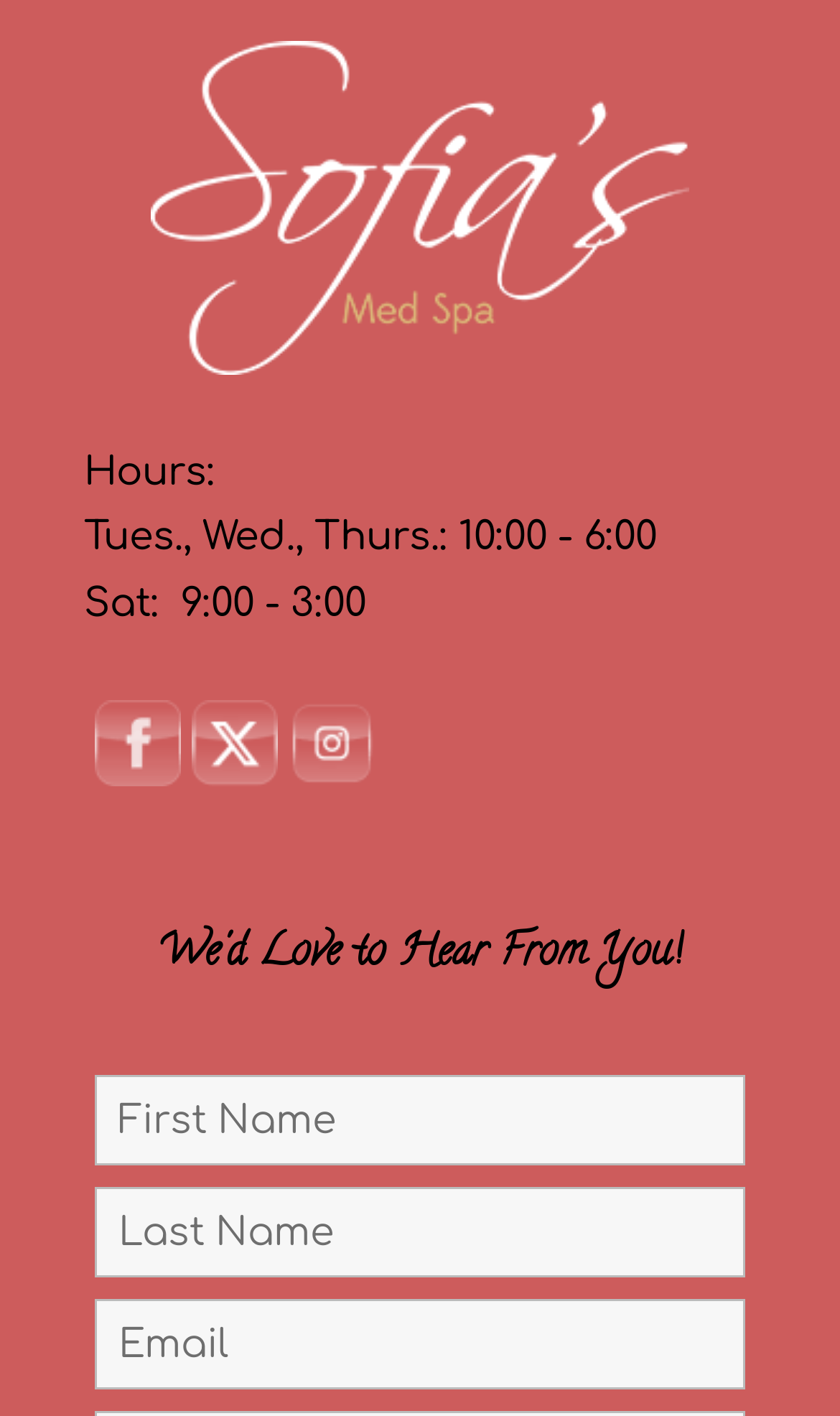Is the 'First Name' field required?
Refer to the image and provide a concise answer in one word or phrase.

Yes